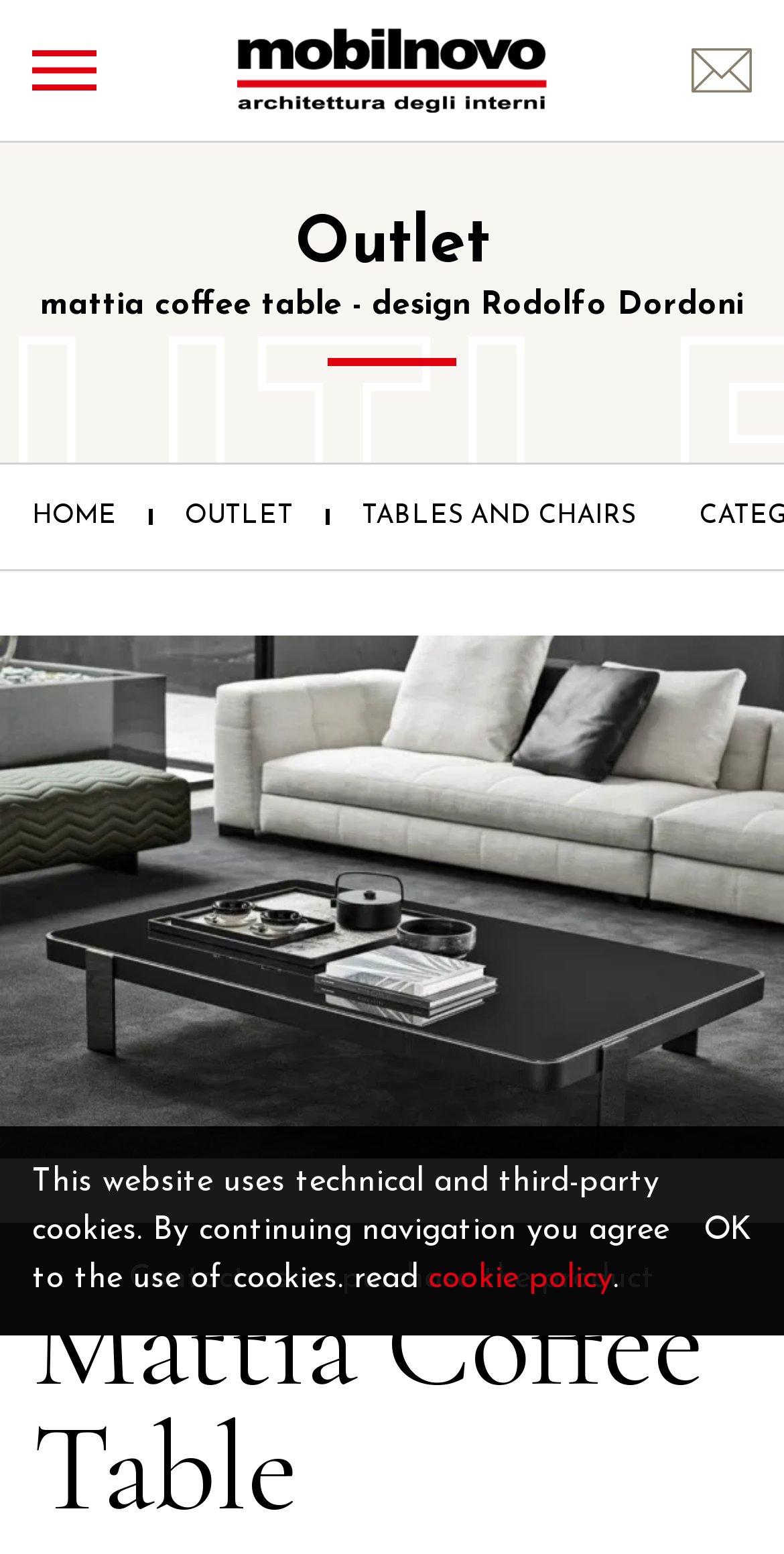From the webpage screenshot, predict the bounding box coordinates (top-left x, top-left y, bottom-right x, bottom-right y) for the UI element described here: TABLES AND CHAIRS

[0.462, 0.32, 0.81, 0.345]